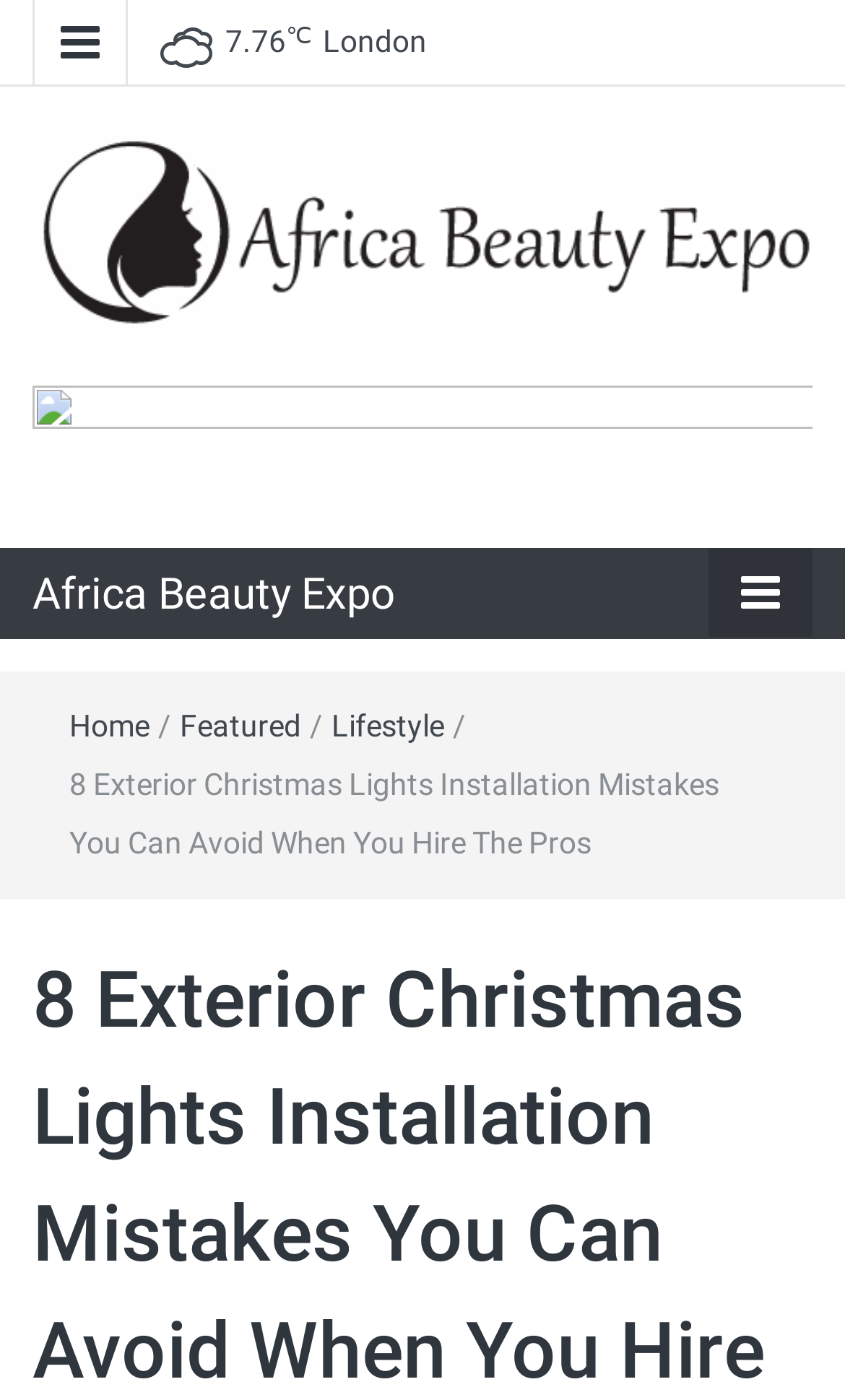Based on the provided description, "parent_node: 7.76℃London", find the bounding box of the corresponding UI element in the screenshot.

[0.826, 0.86, 0.949, 0.935]